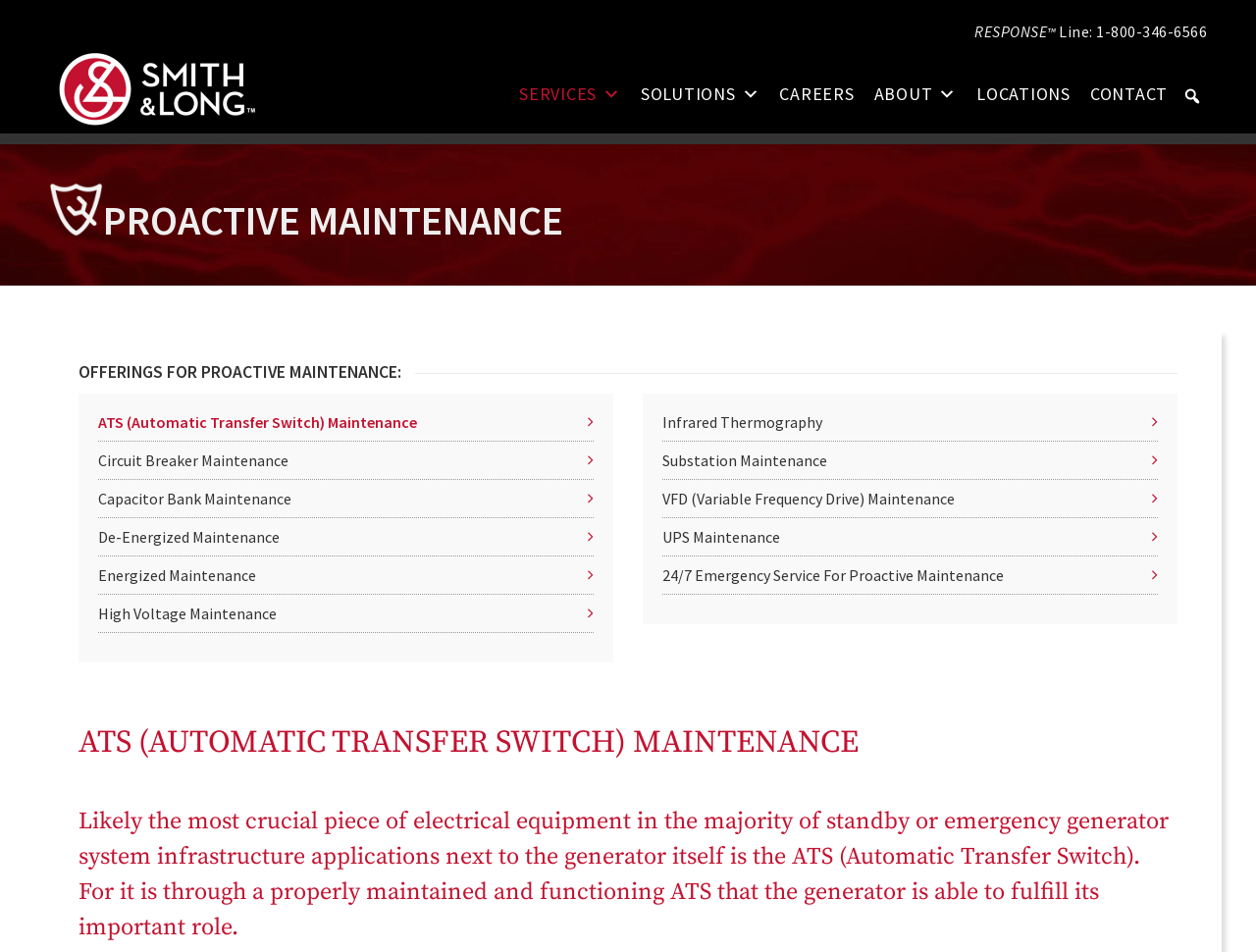Determine the bounding box coordinates for the element that should be clicked to follow this instruction: "Go to Home page". The coordinates should be given as four float numbers between 0 and 1, in the format [left, top, right, bottom].

[0.039, 0.055, 0.211, 0.132]